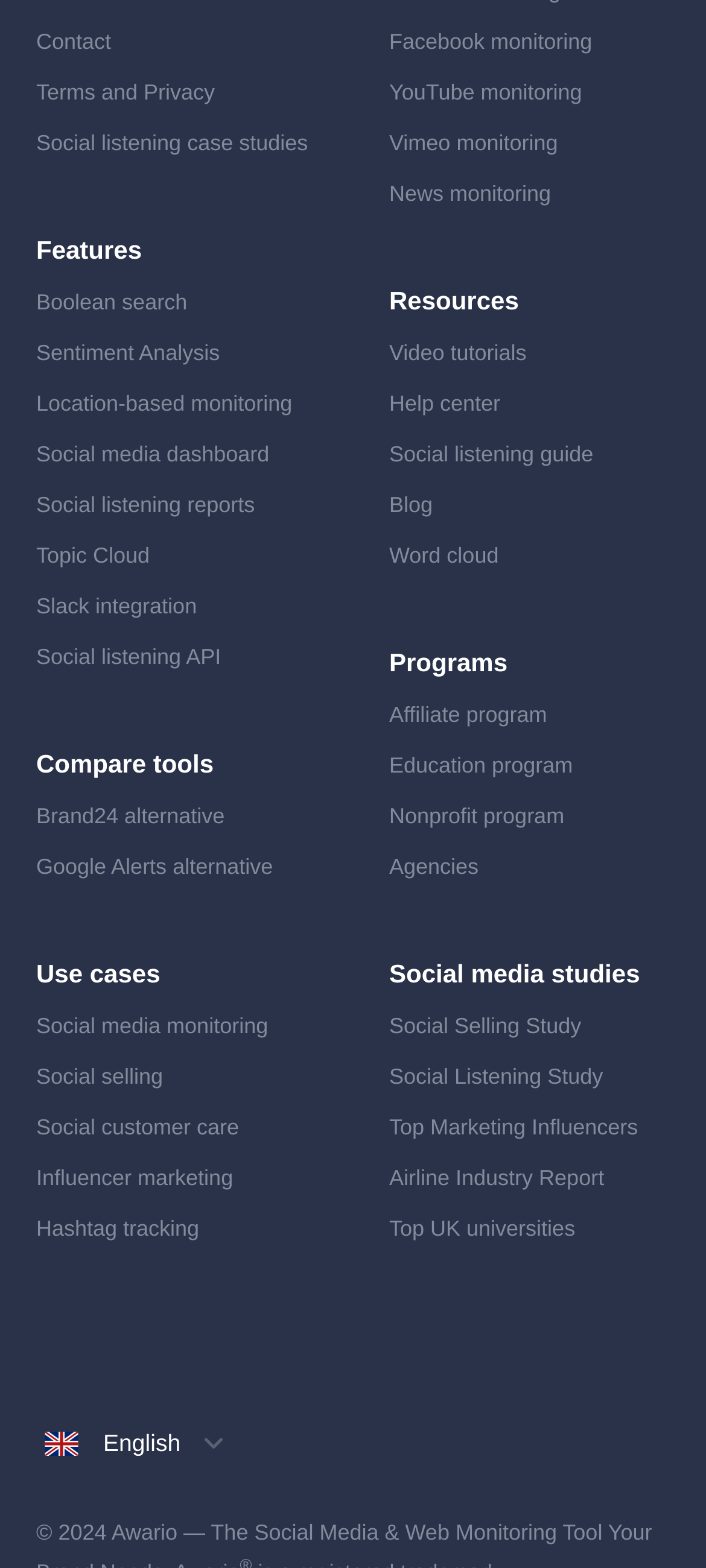Provide your answer to the question using just one word or phrase: How many static text elements are there?

3